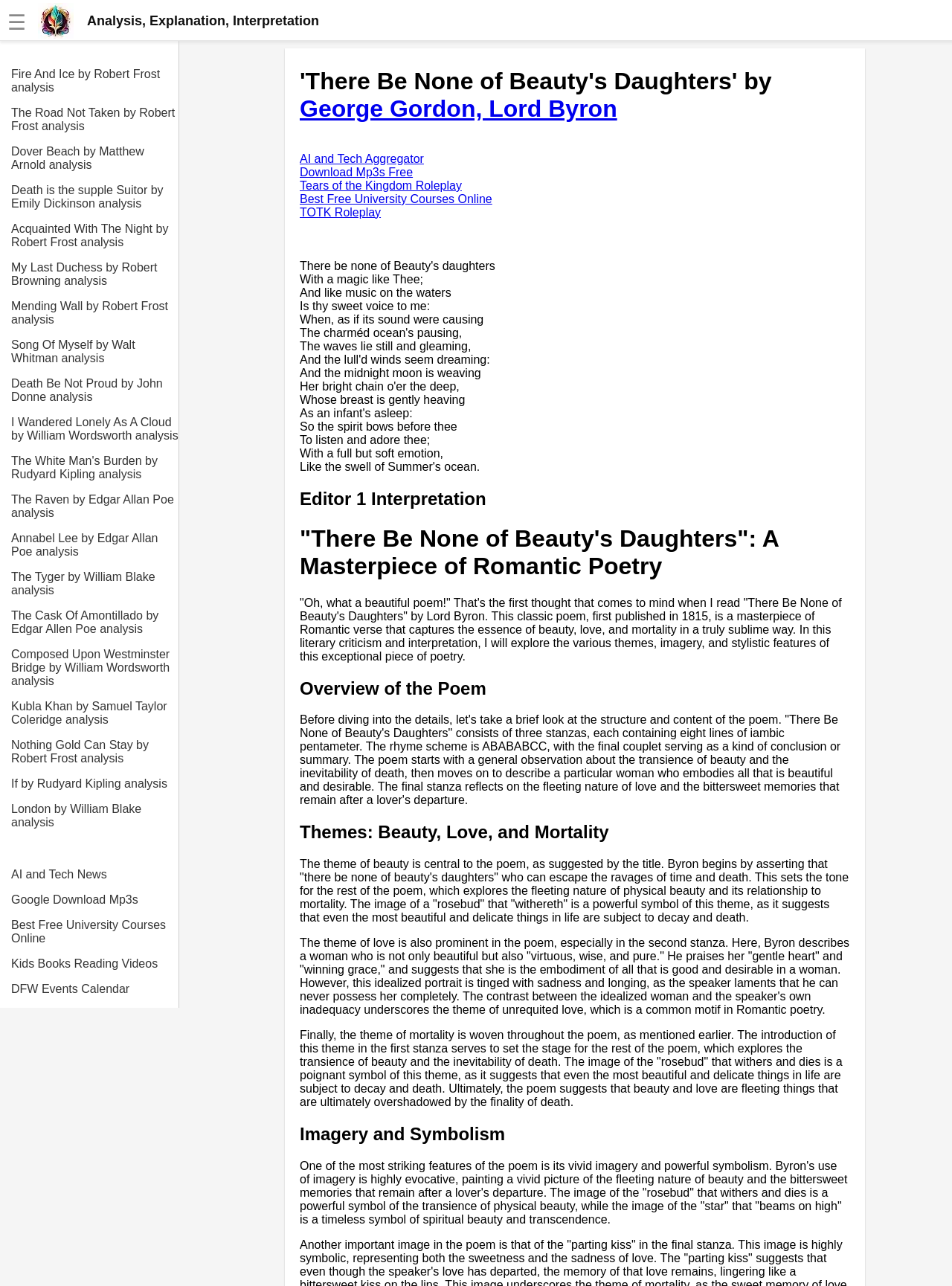Determine the bounding box coordinates of the clickable region to follow the instruction: "Click the 'Fire And Ice by Robert Frost analysis' link".

[0.012, 0.043, 0.188, 0.073]